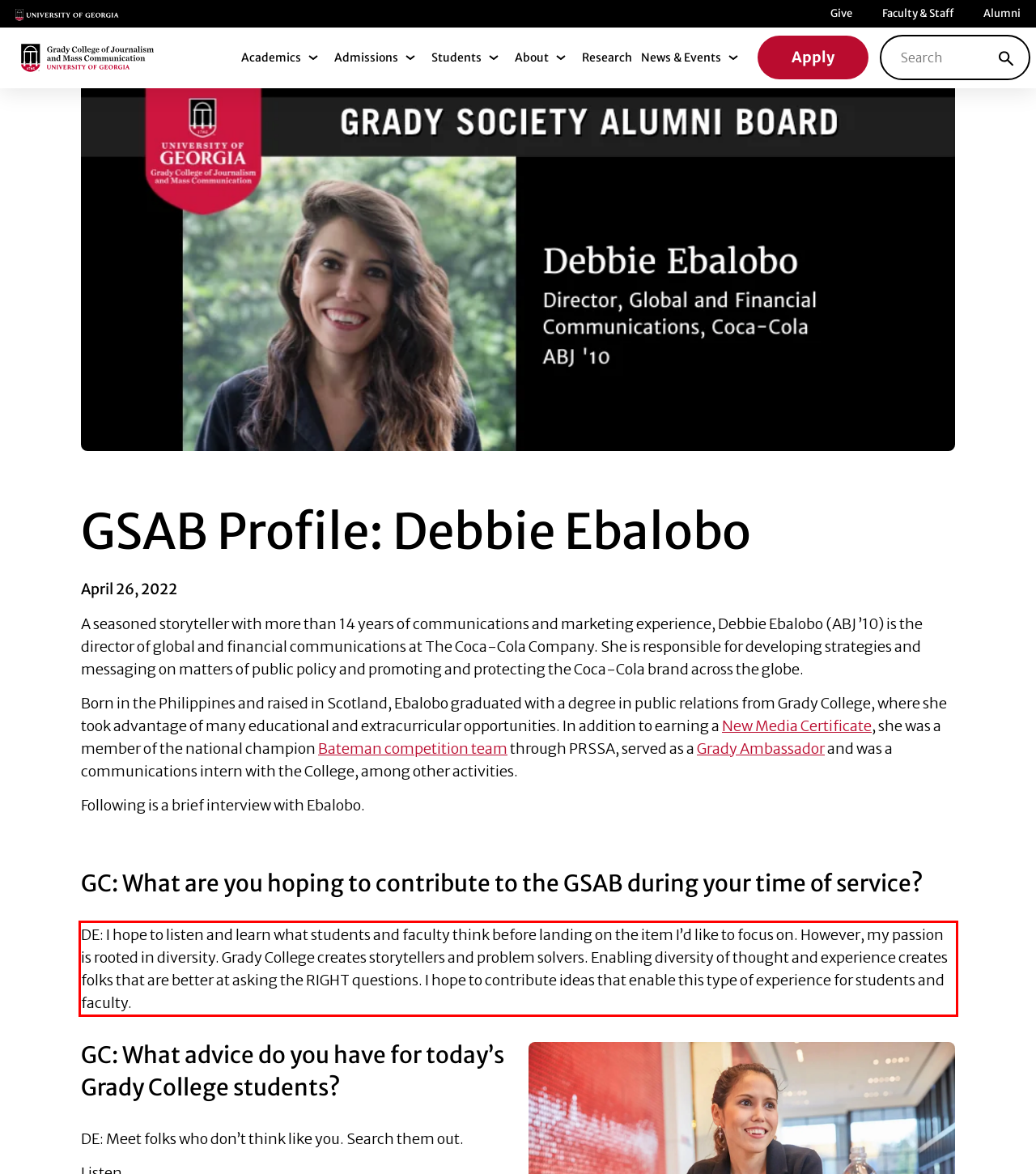Given a screenshot of a webpage with a red bounding box, extract the text content from the UI element inside the red bounding box.

DE: I hope to listen and learn what students and faculty think before landing on the item I’d like to focus on. However, my passion is rooted in diversity. Grady College creates storytellers and problem solvers. Enabling diversity of thought and experience creates folks that are better at asking the RIGHT questions. I hope to contribute ideas that enable this type of experience for students and faculty.